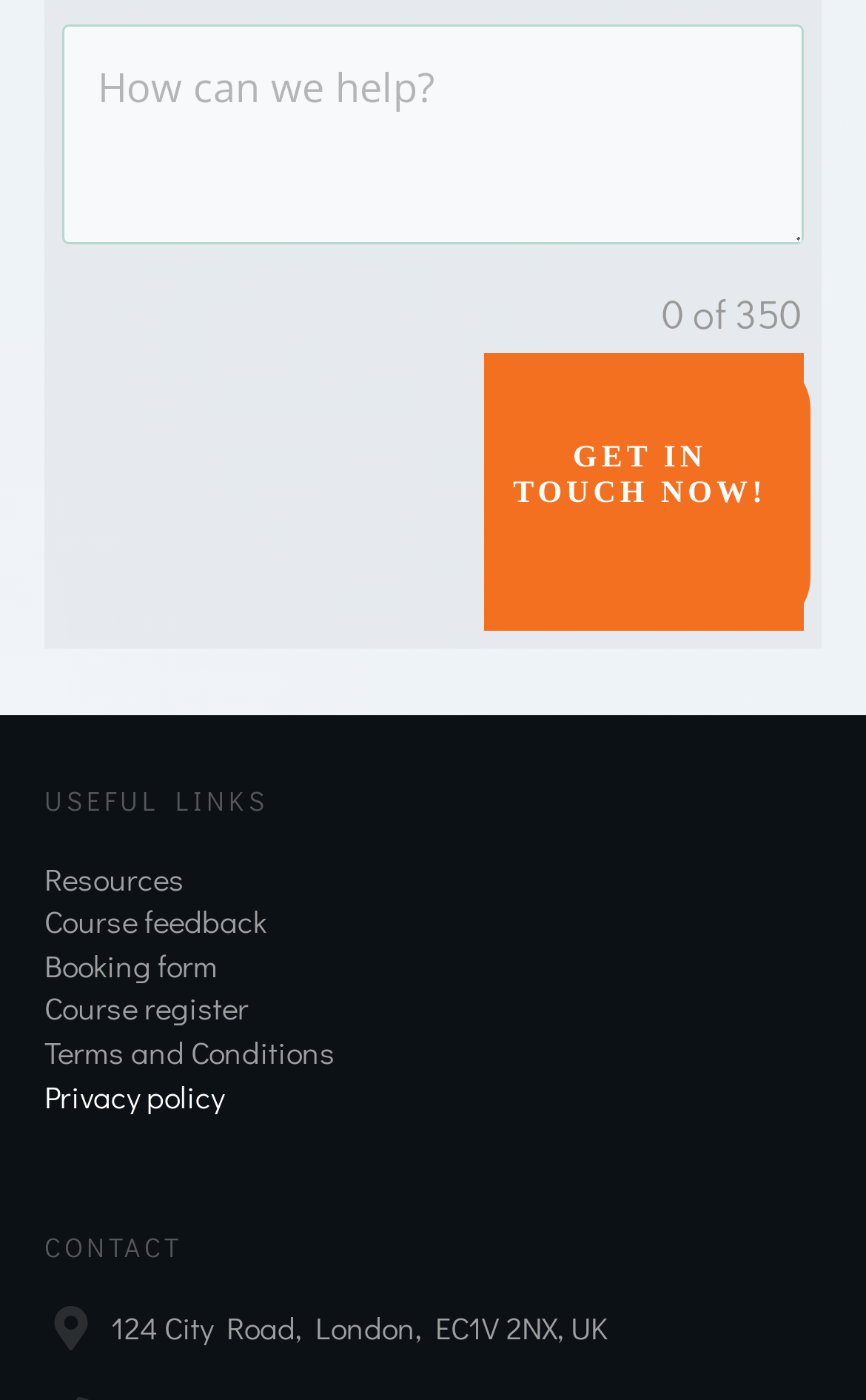Please identify the coordinates of the bounding box that should be clicked to fulfill this instruction: "Contact us".

[0.051, 0.878, 0.21, 0.903]